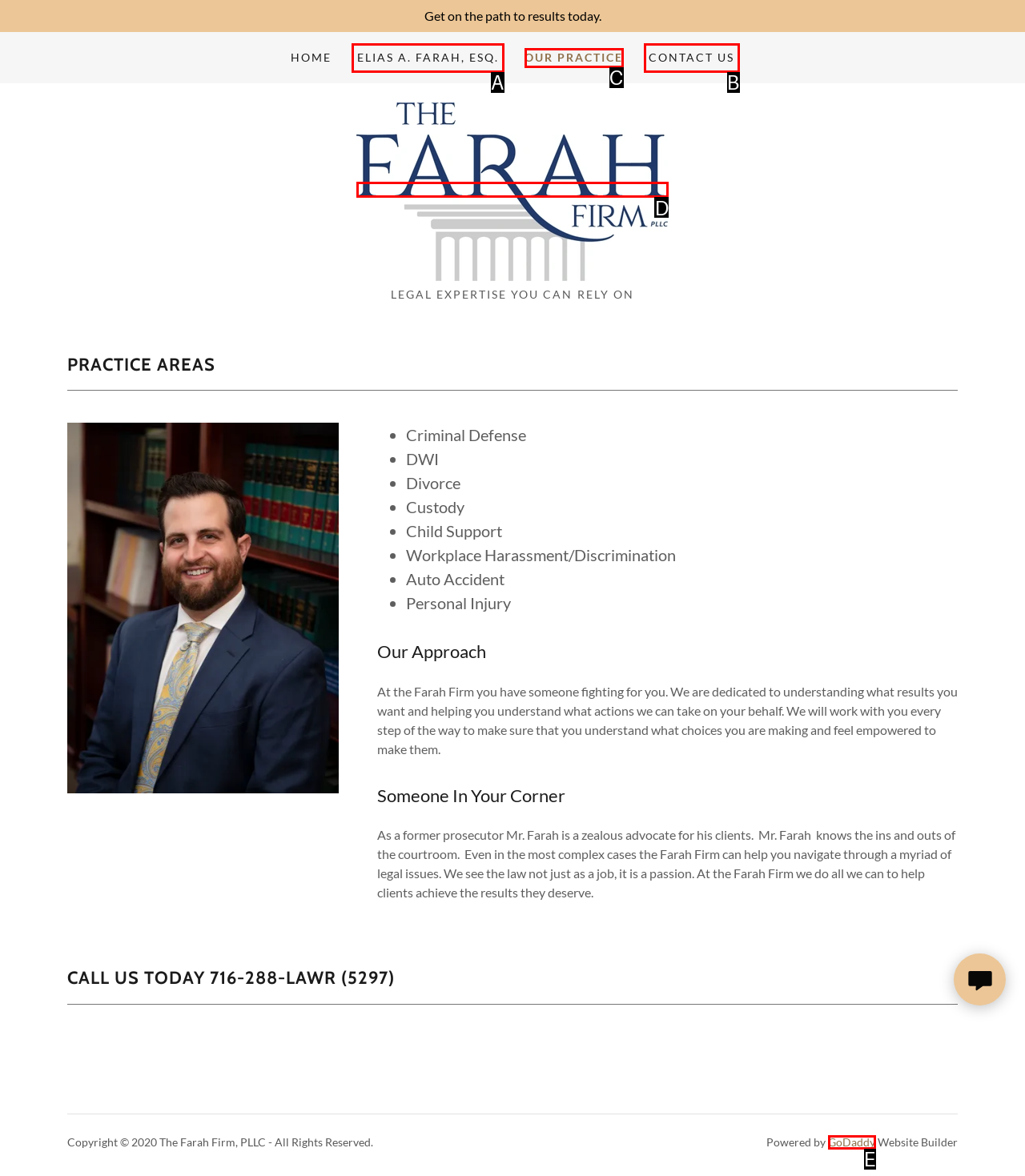Select the letter of the UI element that best matches: title="The Farah Firm"
Answer with the letter of the correct option directly.

D